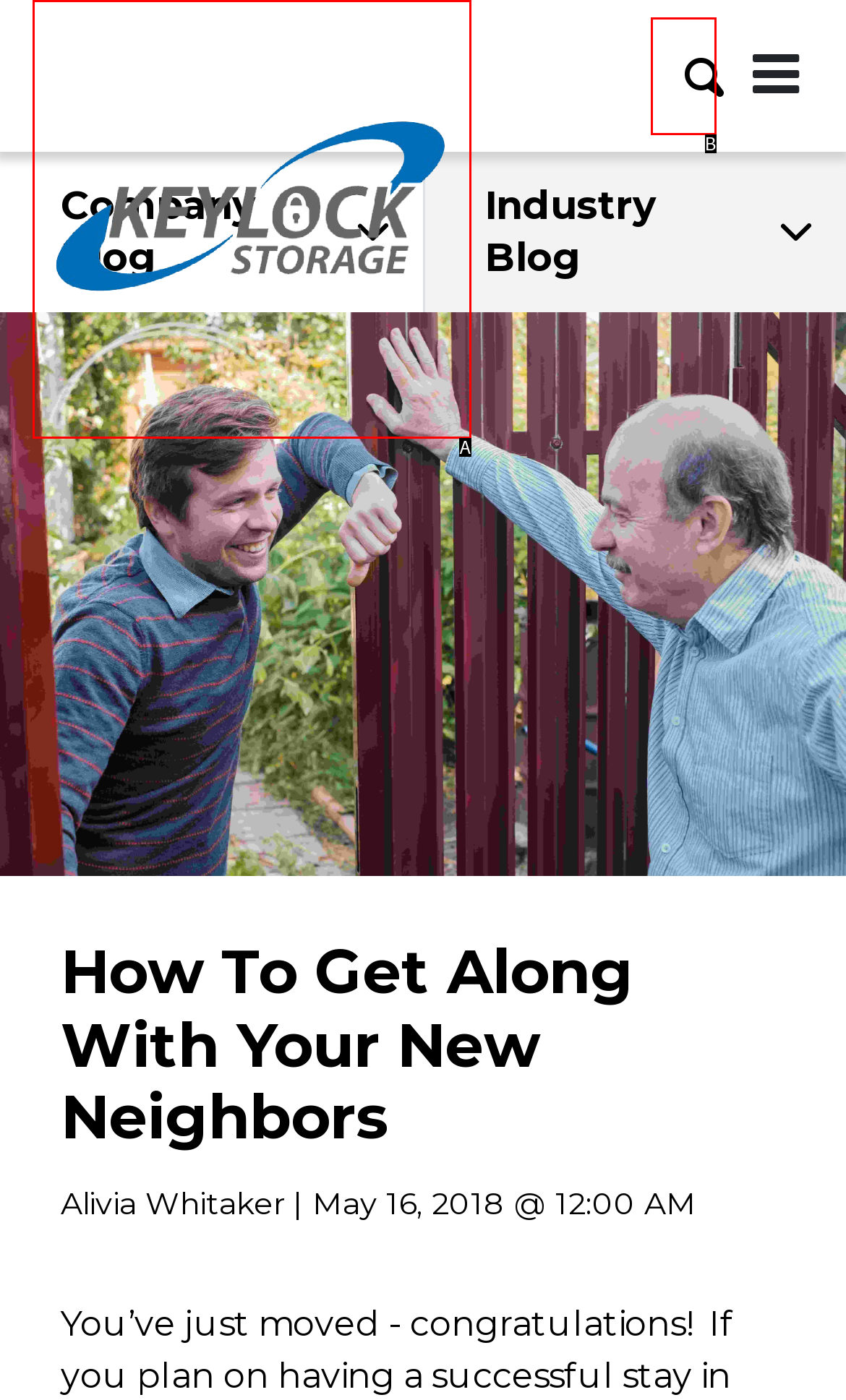Identify the HTML element that best fits the description: title="Keylock Storage". Respond with the letter of the corresponding element.

A